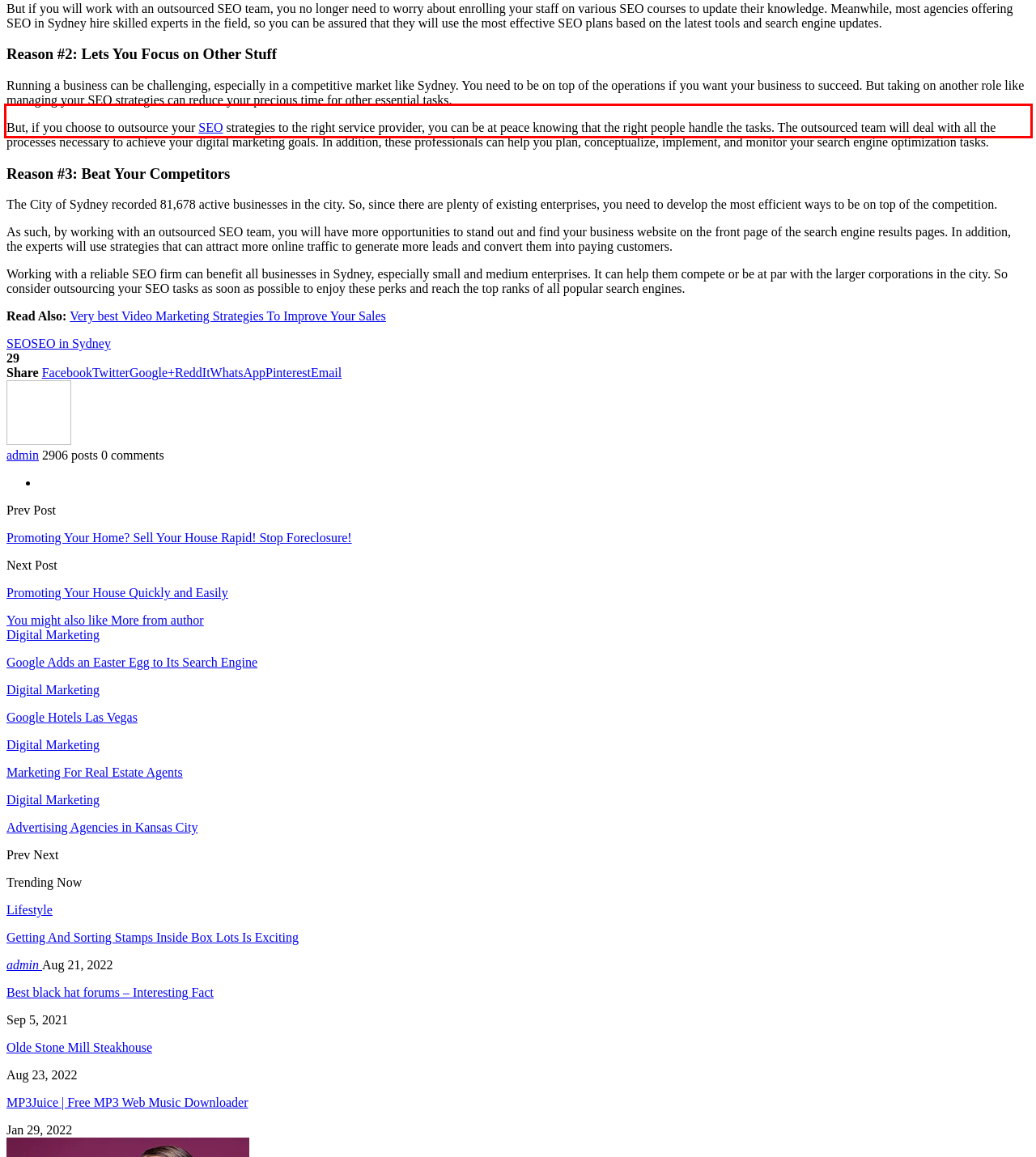Given a screenshot of a webpage, identify the red bounding box and perform OCR to recognize the text within that box.

Working with a reliable SEO firm can benefit all businesses in Sydney, especially small and medium enterprises. It can help them compete or be at par with the larger corporations in the city. So consider outsourcing your SEO tasks as soon as possible to enjoy these perks and reach the top ranks of all popular search engines.